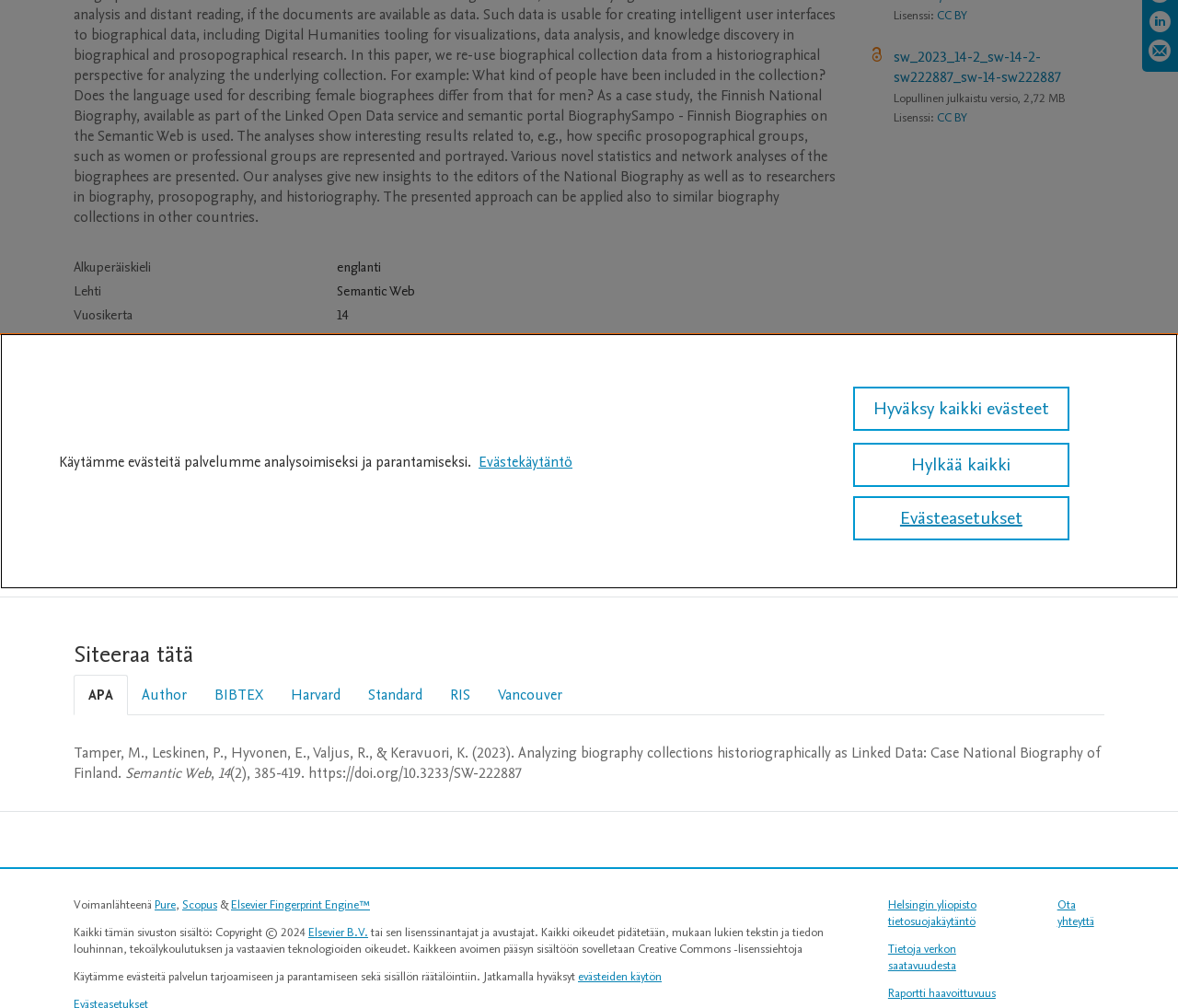Determine the bounding box of the UI element mentioned here: "sw_2023_14-2_sw-14-2-sw222887_sw-14-sw222887". The coordinates must be in the format [left, top, right, bottom] with values ranging from 0 to 1.

[0.759, 0.046, 0.901, 0.087]